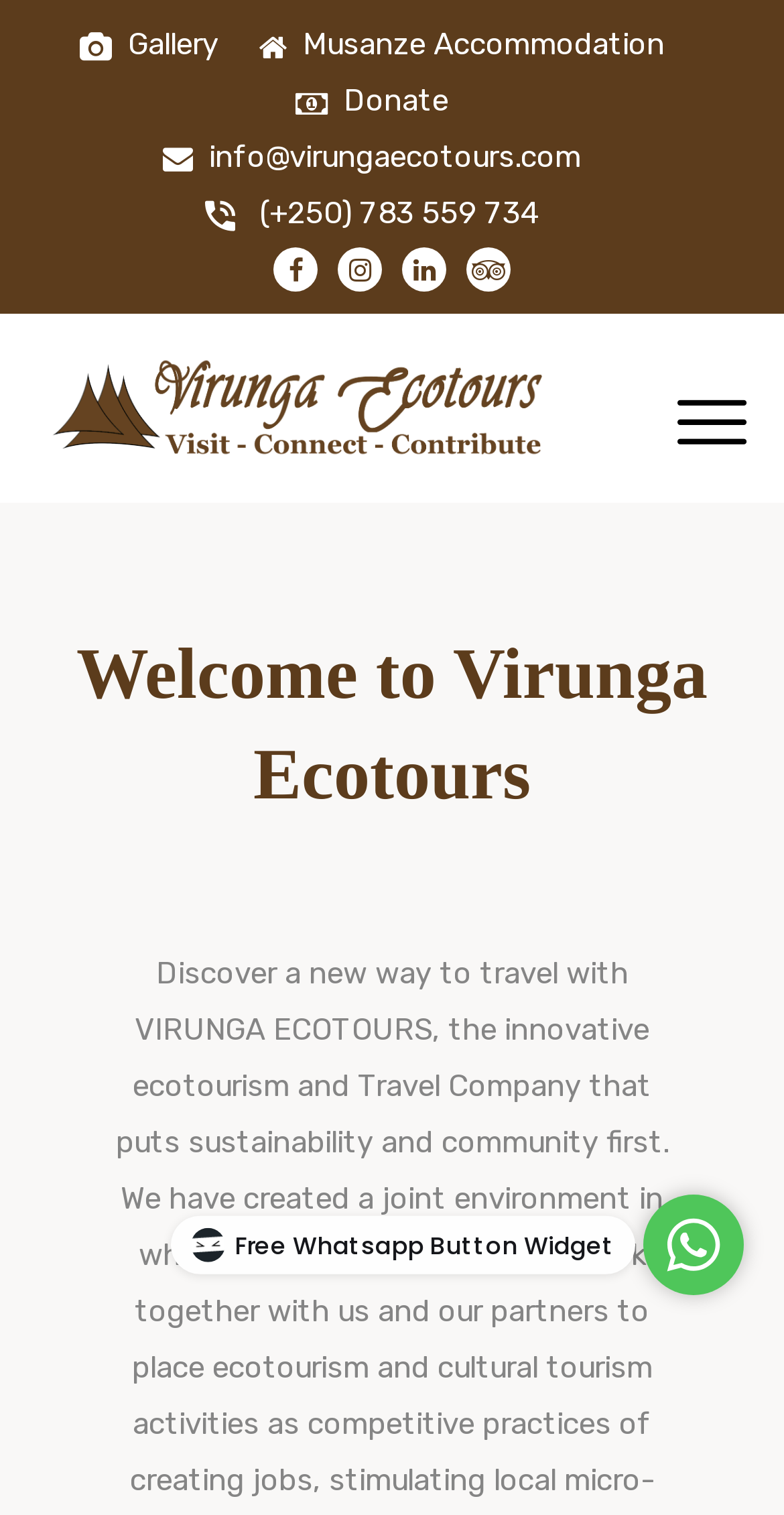Based on the image, please respond to the question with as much detail as possible:
What is the purpose of the button with the icon ''?

The button with the icon '' is likely a social media link, as it is part of a group of similar buttons with different social media icons, and is located in the top navigation bar.